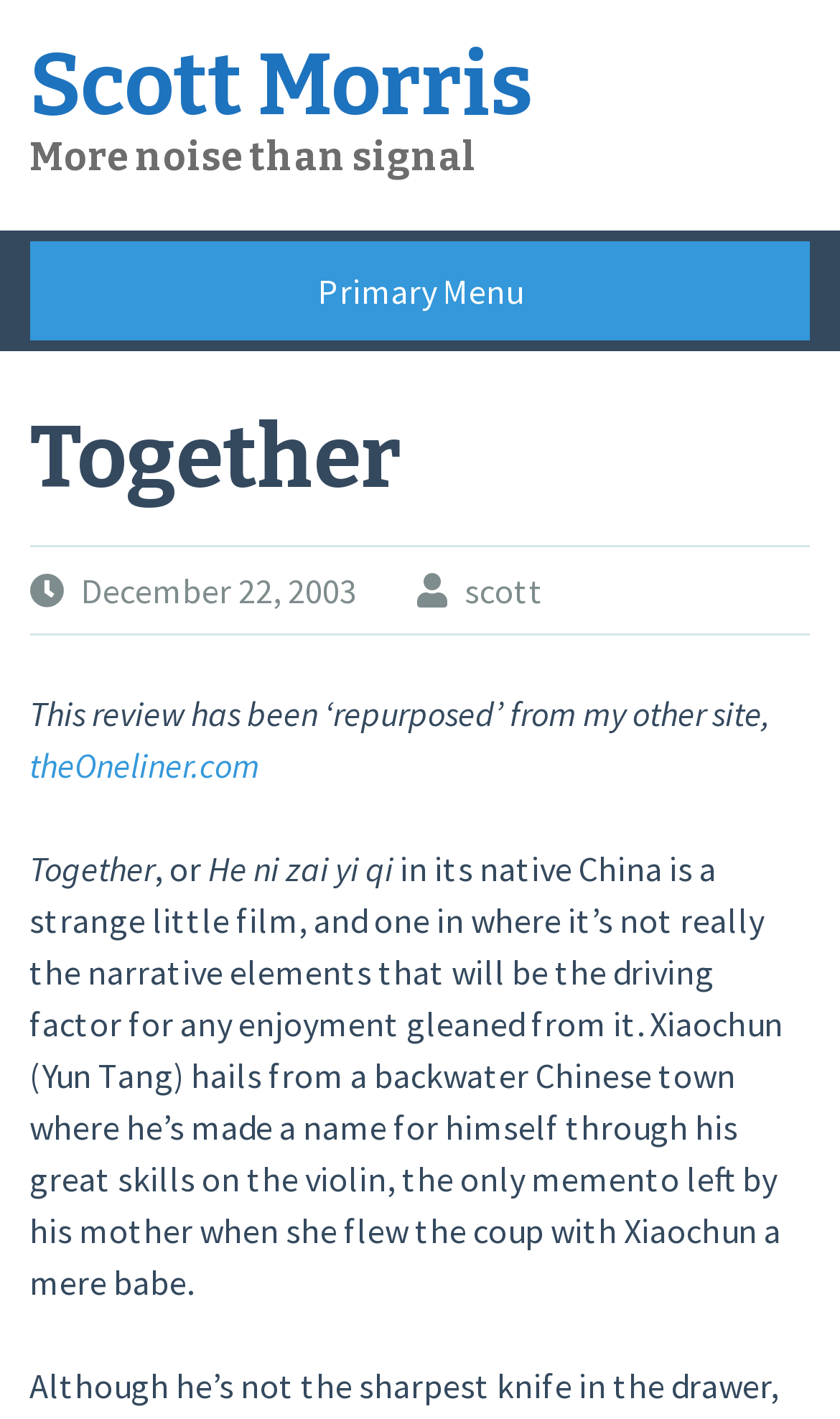Please answer the following query using a single word or phrase: 
What is the name of the other website mentioned?

theOneliner.com